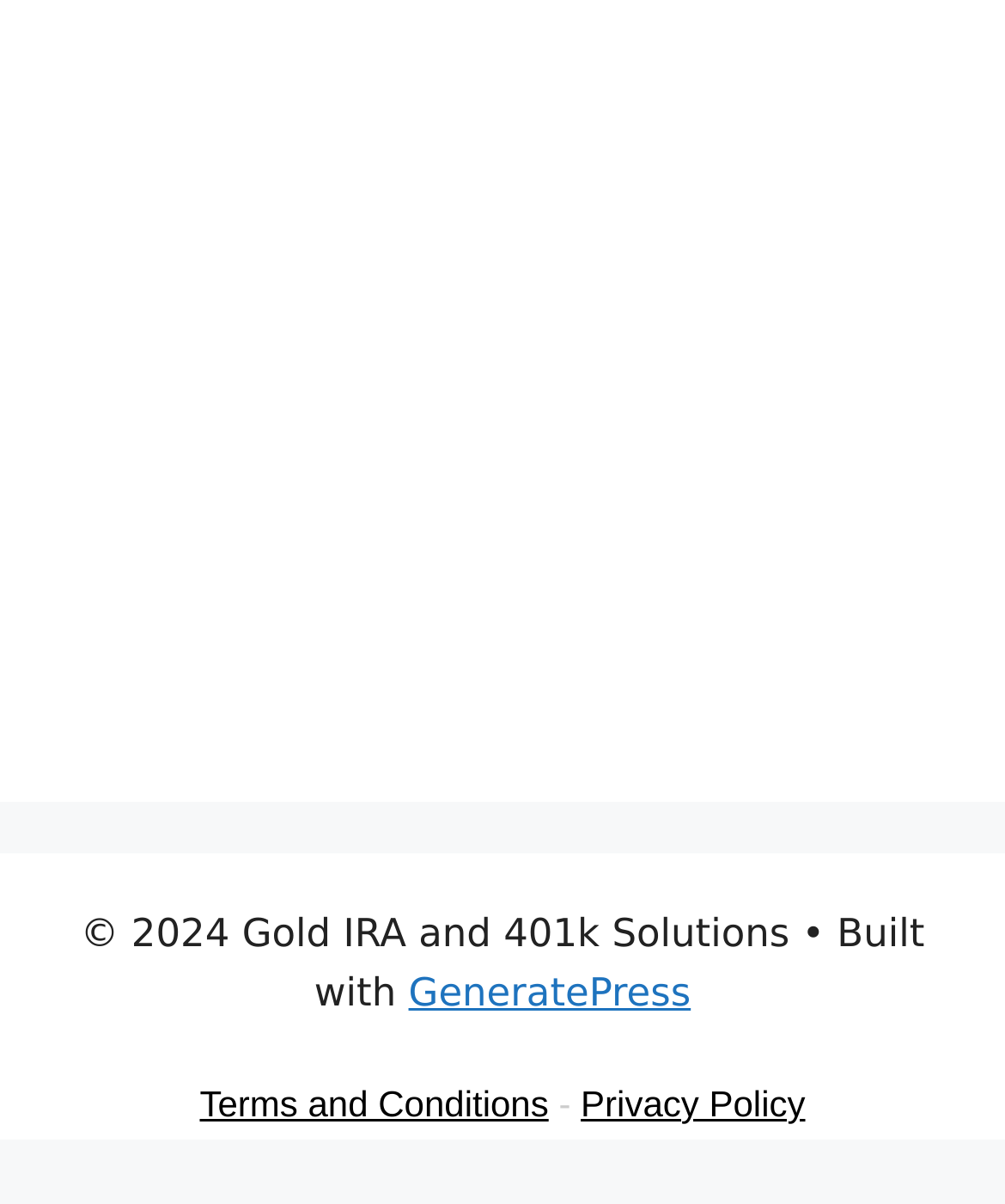Identify the bounding box of the HTML element described as: "Terms and Conditions".

[0.199, 0.899, 0.546, 0.934]